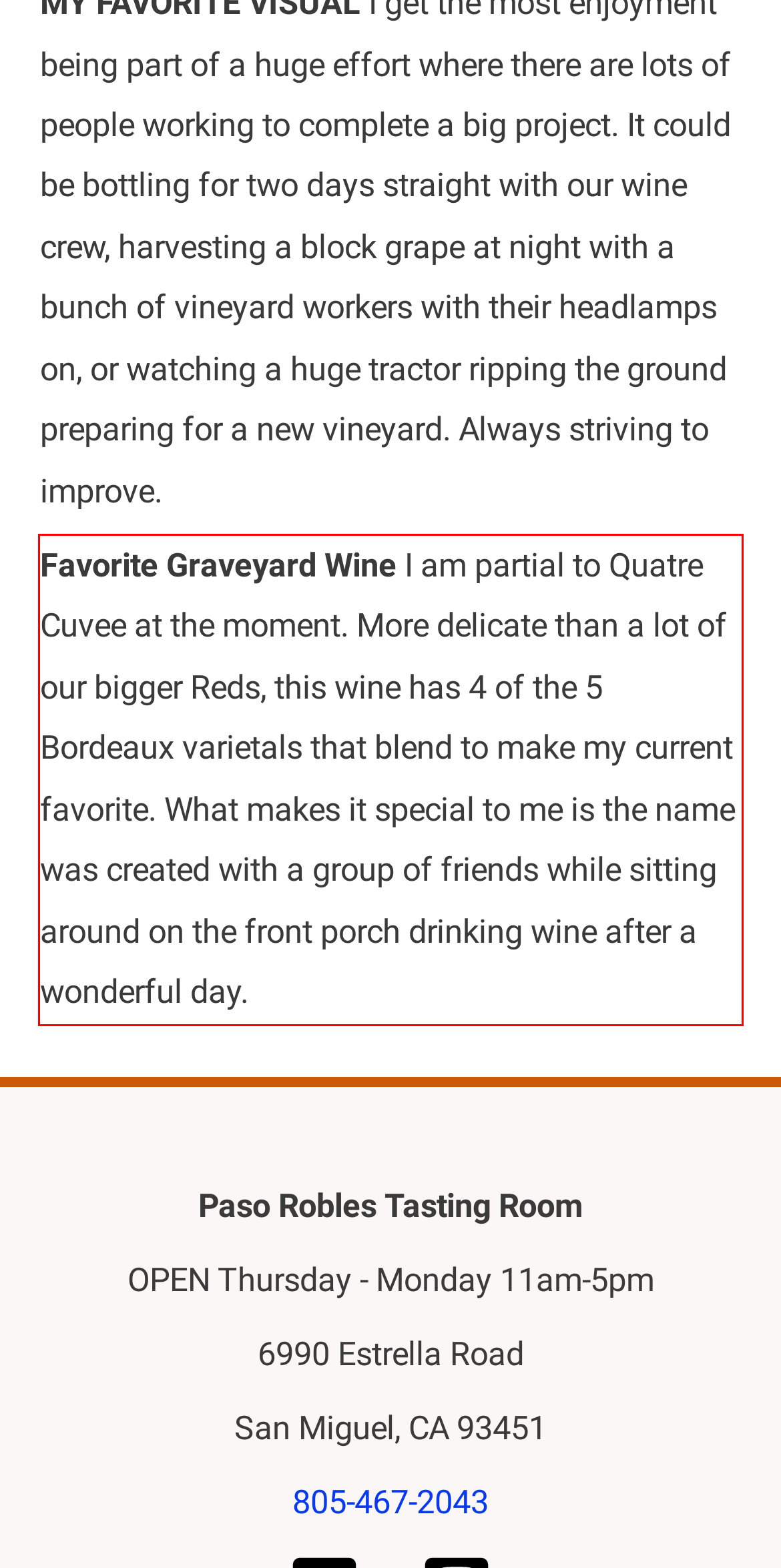Please take the screenshot of the webpage, find the red bounding box, and generate the text content that is within this red bounding box.

Favorite Graveyard Wine I am partial to Quatre Cuvee at the moment. More delicate than a lot of our bigger Reds, this wine has 4 of the 5 Bordeaux varietals that blend to make my current favorite. What makes it special to me is the name was created with a group of friends while sitting around on the front porch drinking wine after a wonderful day.